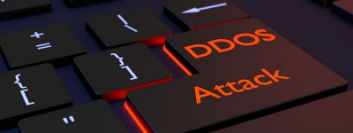Provide a comprehensive description of the image.

The image features a close-up view of a computer keyboard, prominently showcasing the keys labeled "DDOS" and "Attack" illuminated in vibrant orange. This visual emphasizes the topic of Distributed Denial of Service (DDoS) attacks, highlighting concerns in cybersecurity, particularly relevant to discussions around online threats. Such attacks overwhelm a targeted server with traffic, rendering it temporarily inaccessible and impacting businesses and services. This visual is part of the article titled "Devastating DDoS Attacks Launched Against Gaming Industry by Dark Frost Botnet," which addresses the recent increase in cyber threats and highlights the implications for the gaming sector and broader digital landscape. The use of the bold colors underscores the urgent and serious nature of these cyber threats in today's interconnected world.